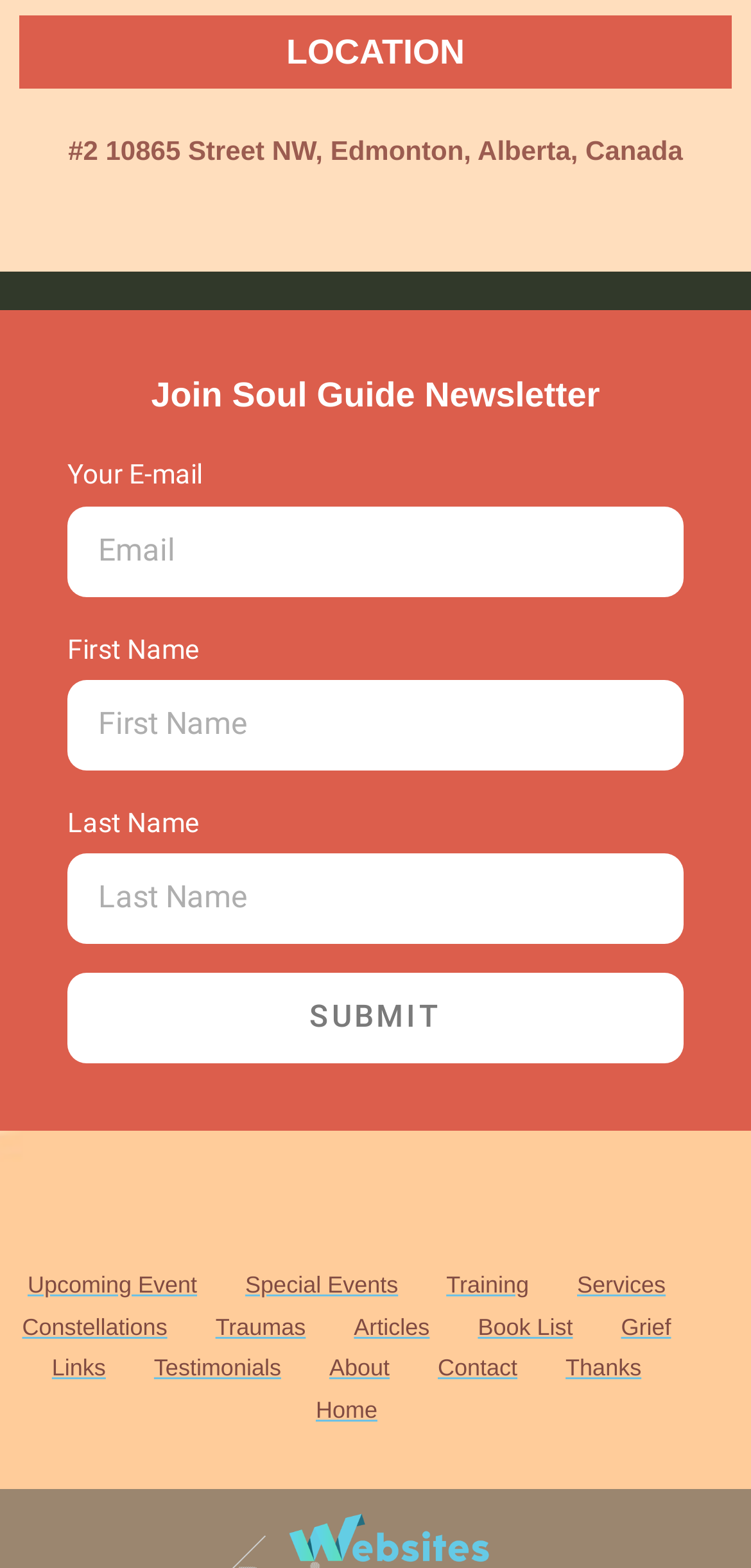Based on the image, give a detailed response to the question: What is the text of the button below the 'Last Name' textbox?

I found the text of the button by looking at the button element with a bounding box with coordinates [0.09, 0.62, 0.91, 0.678] which is below the 'Last Name' textbox.